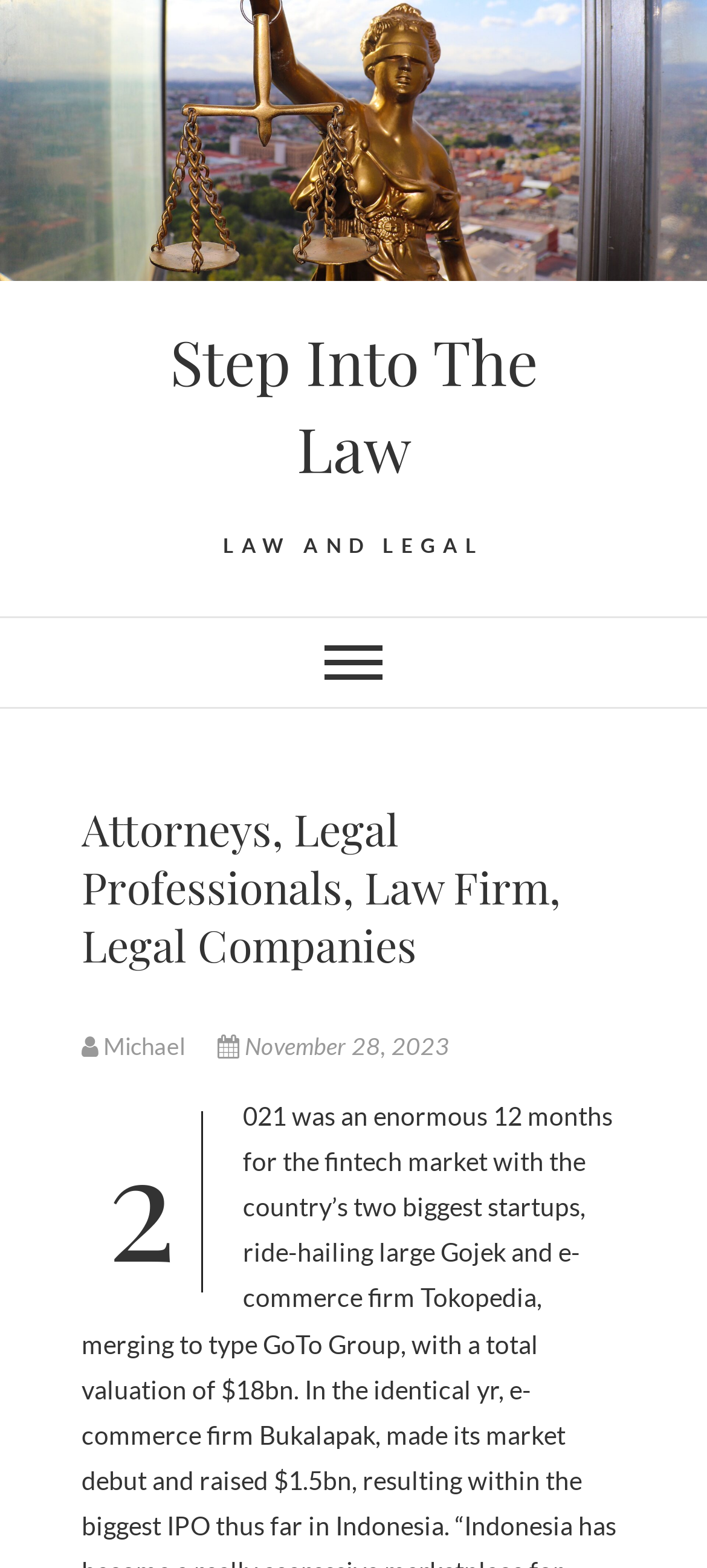What is the principal heading displayed on the webpage?

Attorneys, Legal Professionals, Law Firm, Legal Companies